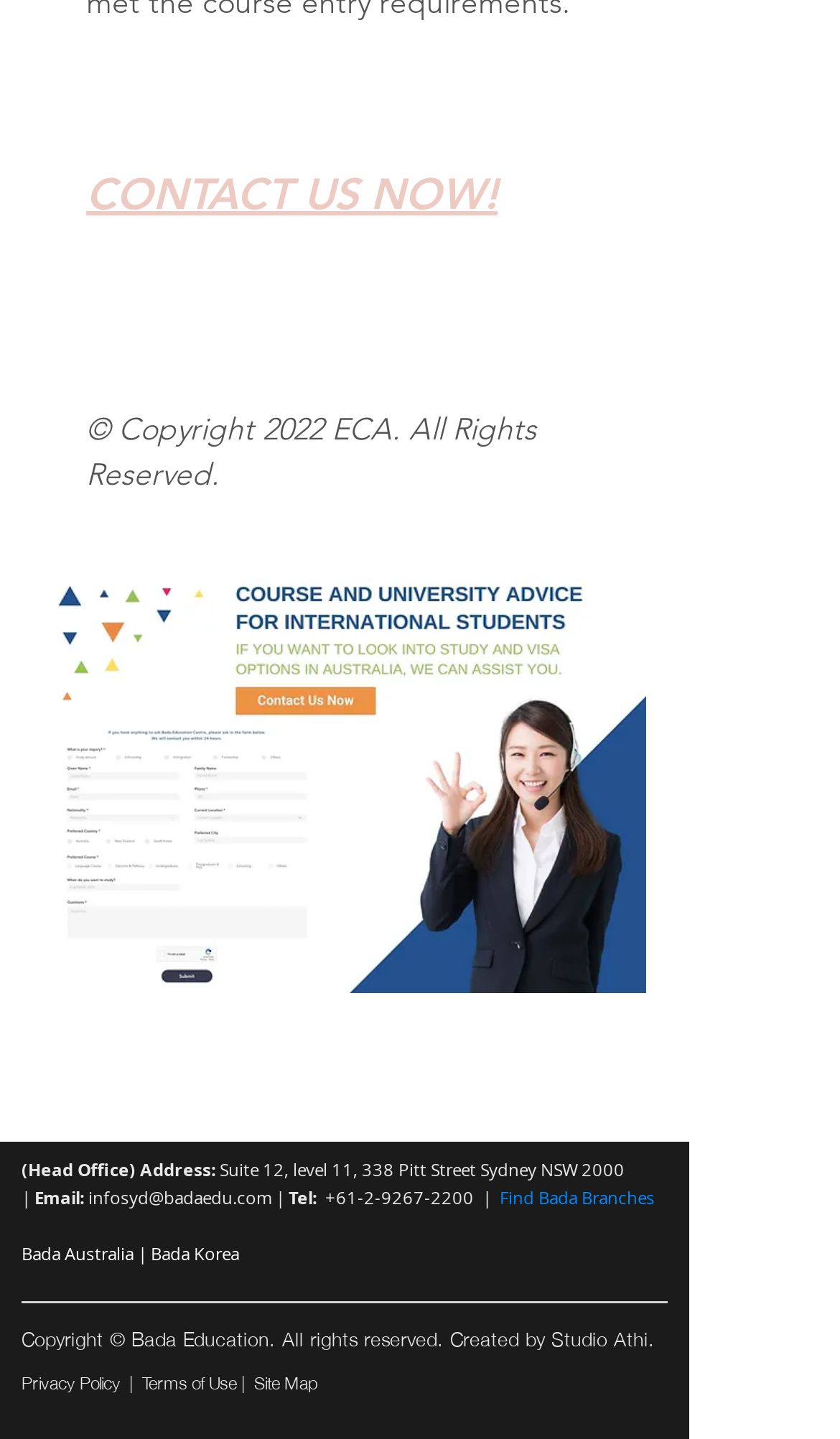Please specify the bounding box coordinates of the clickable region necessary for completing the following instruction: "Call +61-2-9267-2200". The coordinates must consist of four float numbers between 0 and 1, i.e., [left, top, right, bottom].

[0.387, 0.825, 0.564, 0.84]